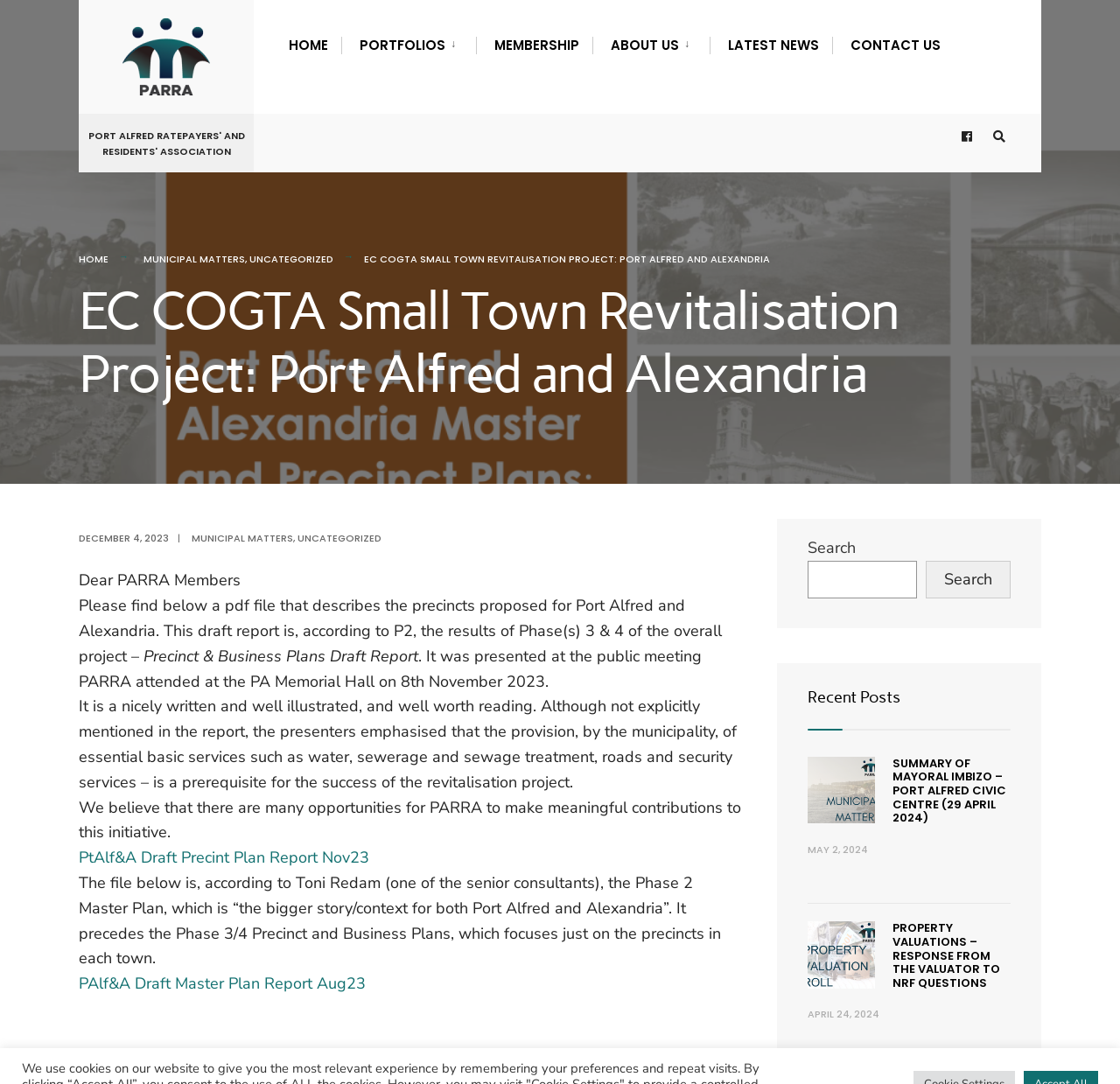Locate the bounding box coordinates of the clickable region necessary to complete the following instruction: "Click on the 'HOME IMPROVEMENT' link". Provide the coordinates in the format of four float numbers between 0 and 1, i.e., [left, top, right, bottom].

None